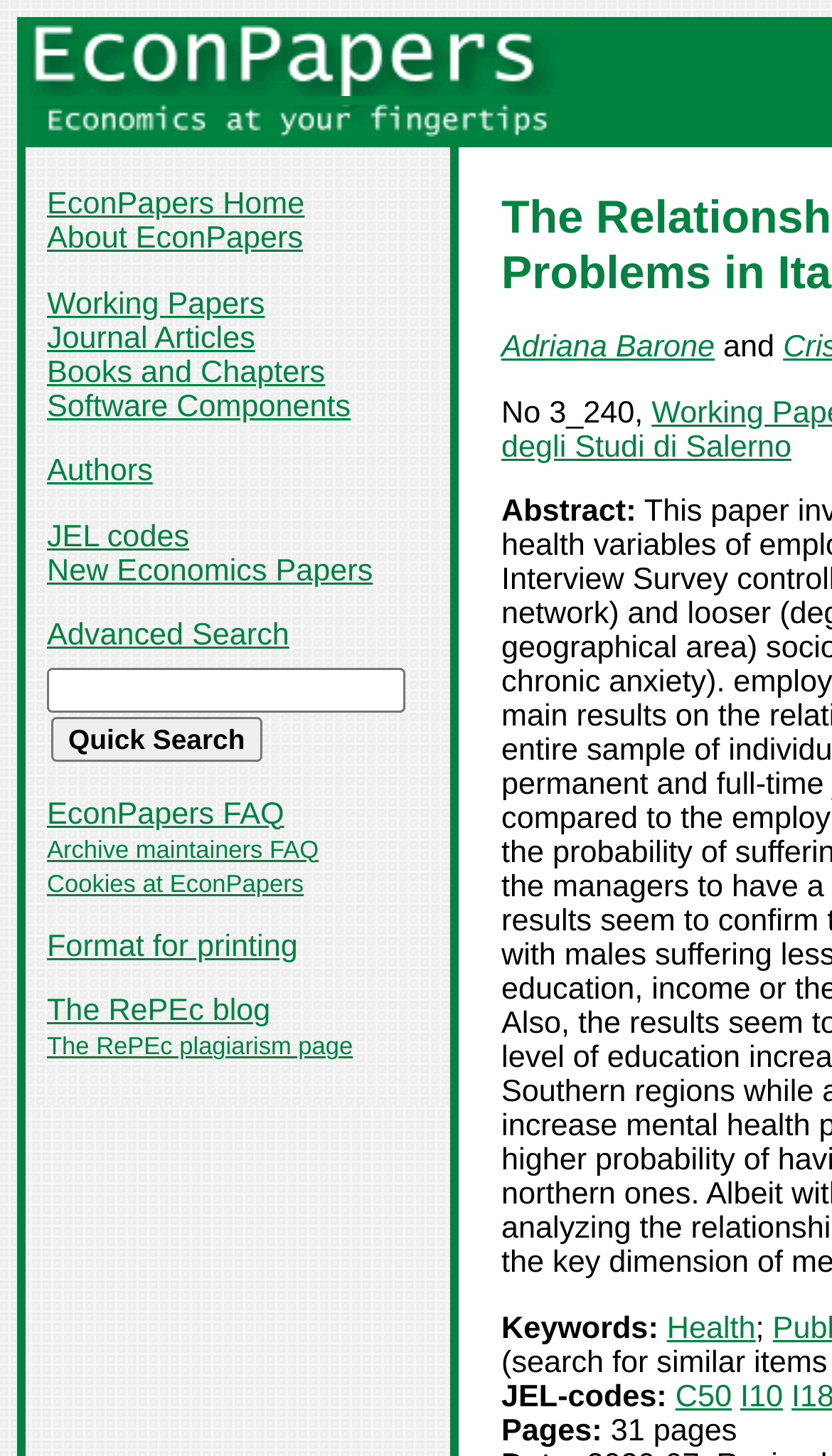Give the bounding box coordinates for the element described as: "alt="Economics at your fingertips"".

[0.031, 0.078, 0.674, 0.101]